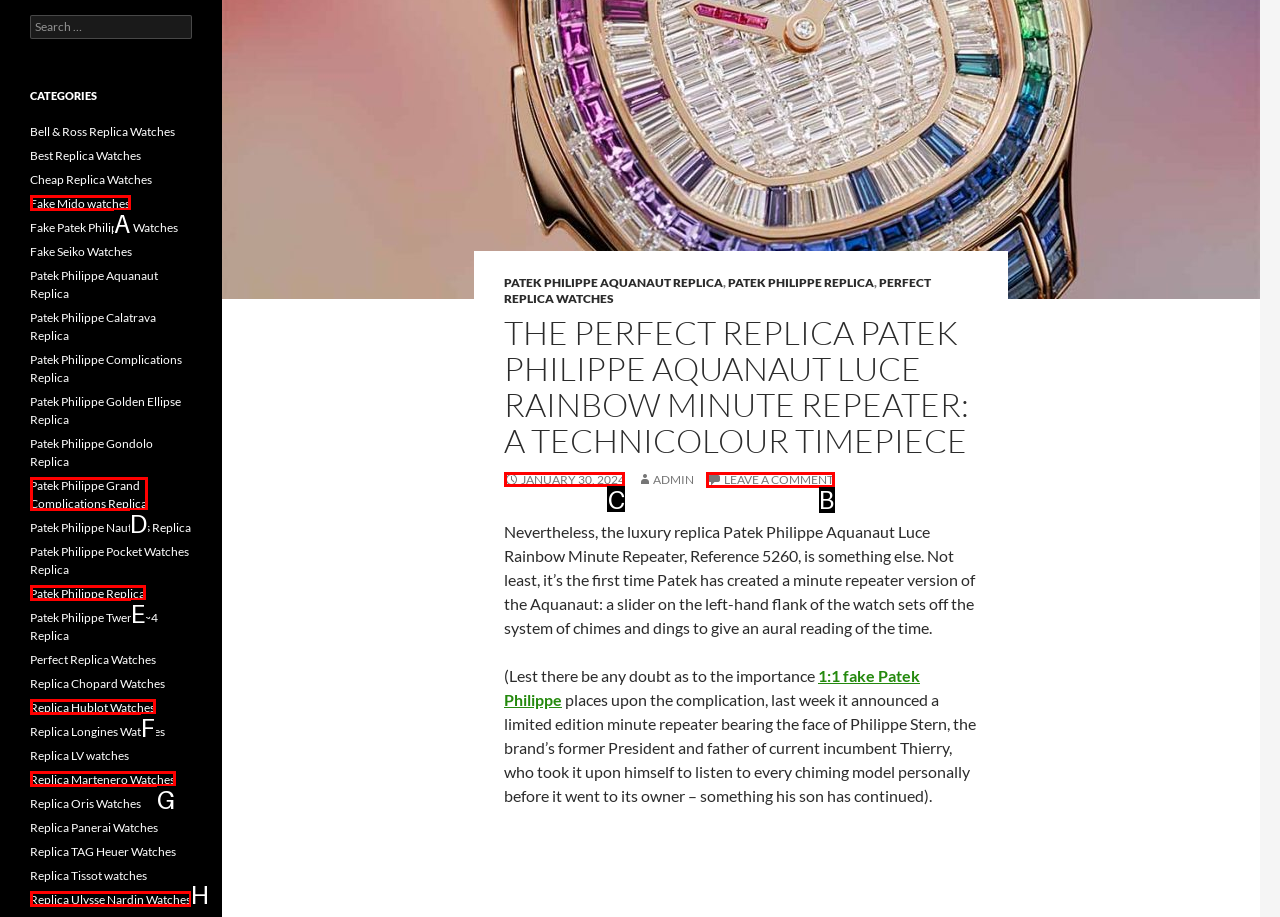For the given instruction: View the latest news on January 30, 2024, determine which boxed UI element should be clicked. Answer with the letter of the corresponding option directly.

C